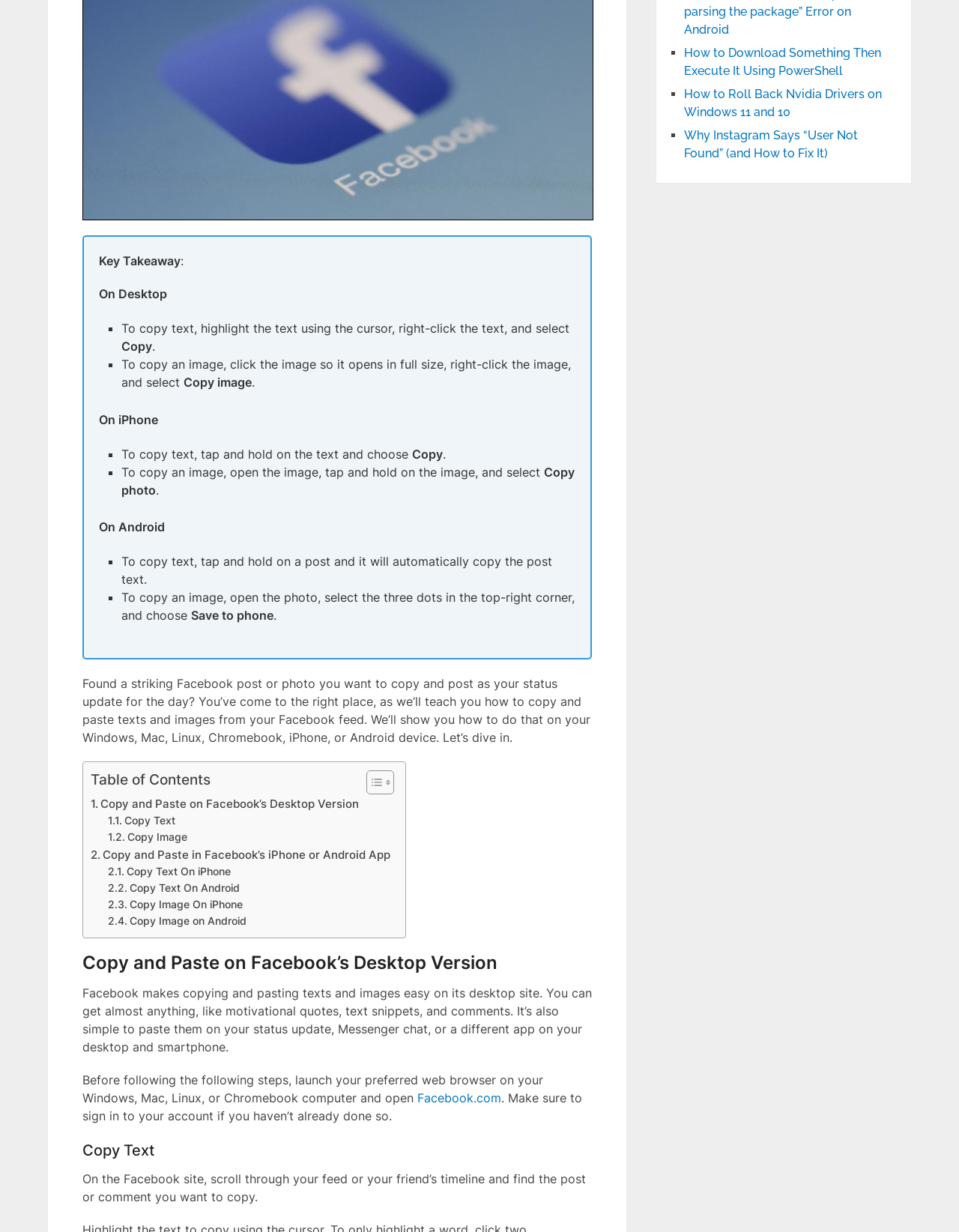Bounding box coordinates are specified in the format (top-left x, top-left y, bottom-right x, bottom-right y). All values are floating point numbers bounded between 0 and 1. Please provide the bounding box coordinate of the region this sentence describes: Copy Text

[0.112, 0.66, 0.182, 0.673]